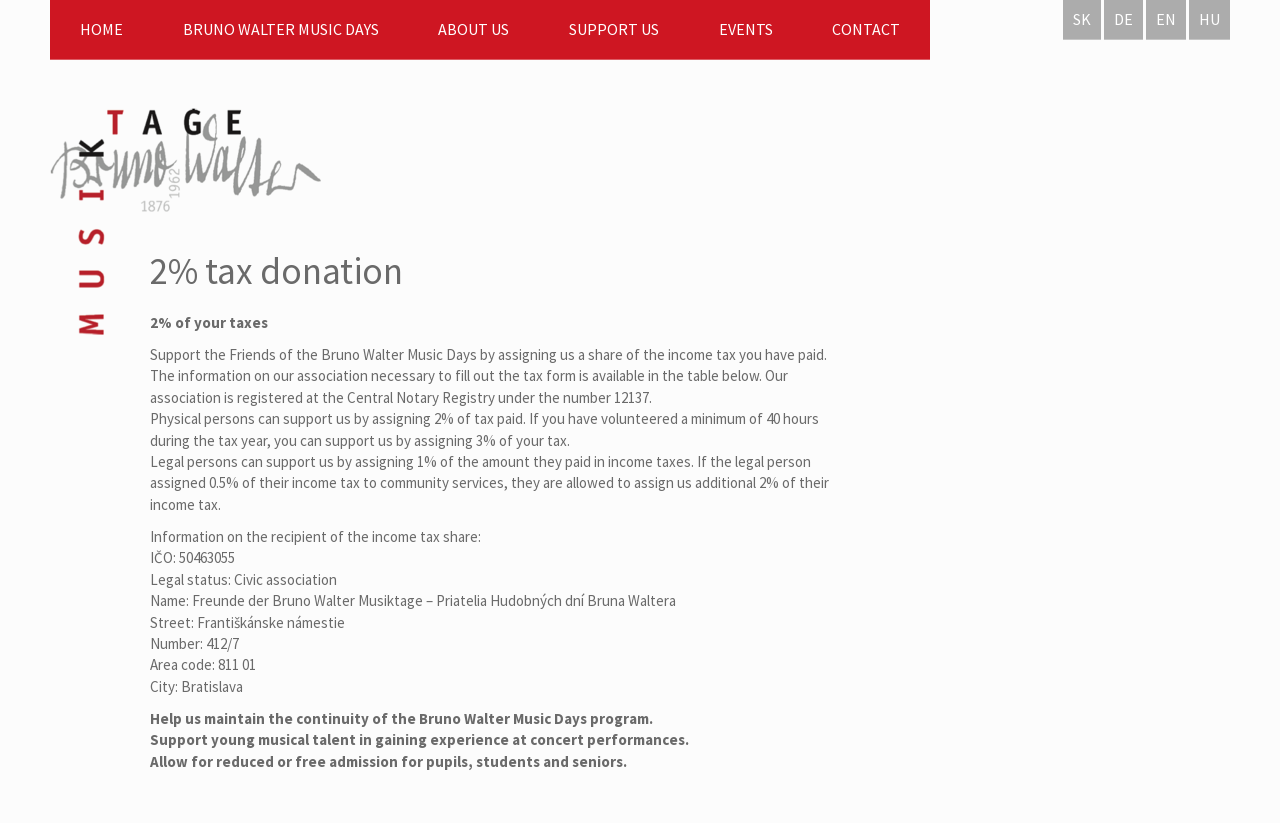Provide a one-word or short-phrase response to the question:
What percentage of taxes can physical persons support?

2% or 3%